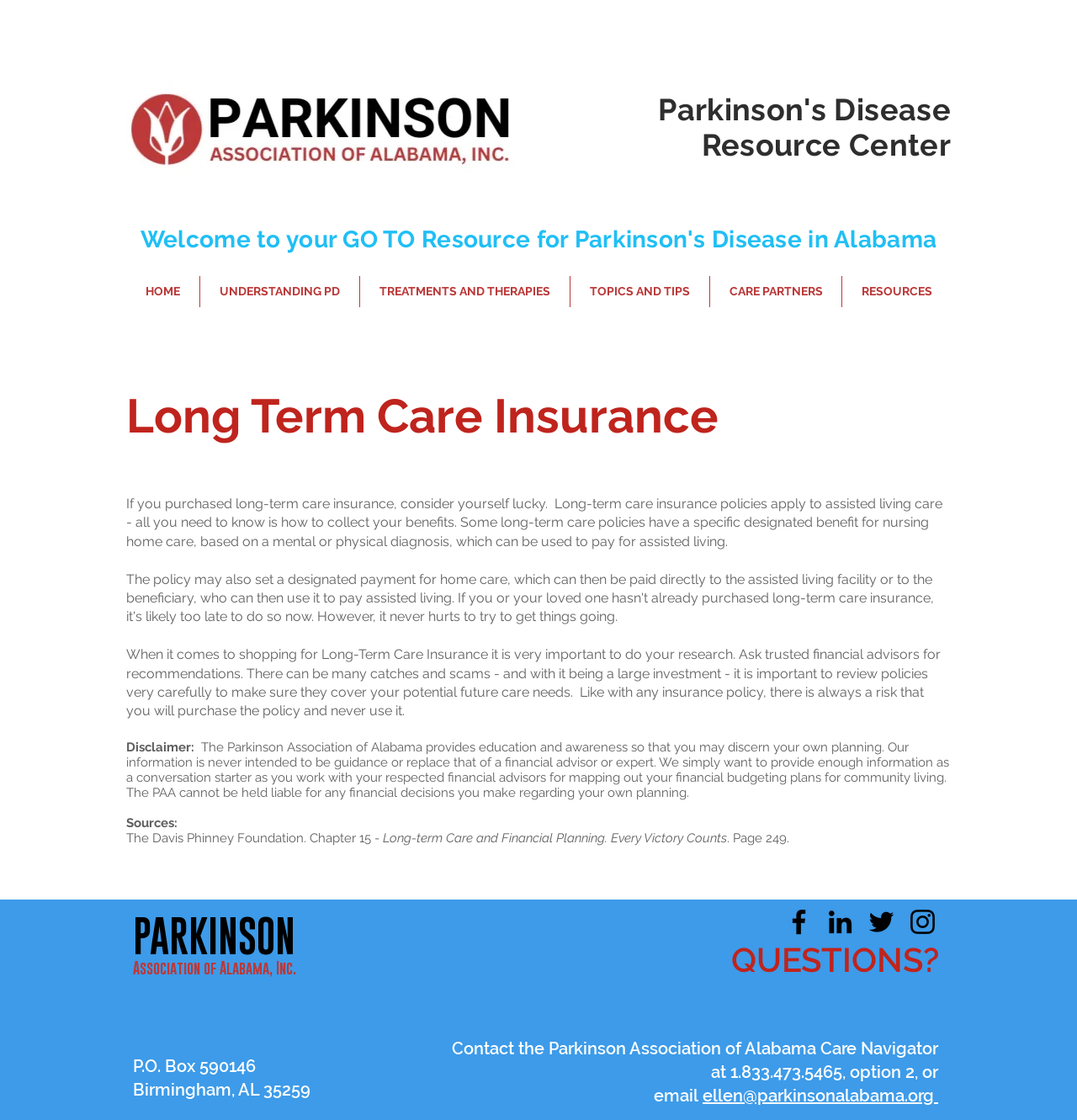Identify the bounding box coordinates of the clickable region to carry out the given instruction: "Explore the website for Number Crunchers Unlimited".

None